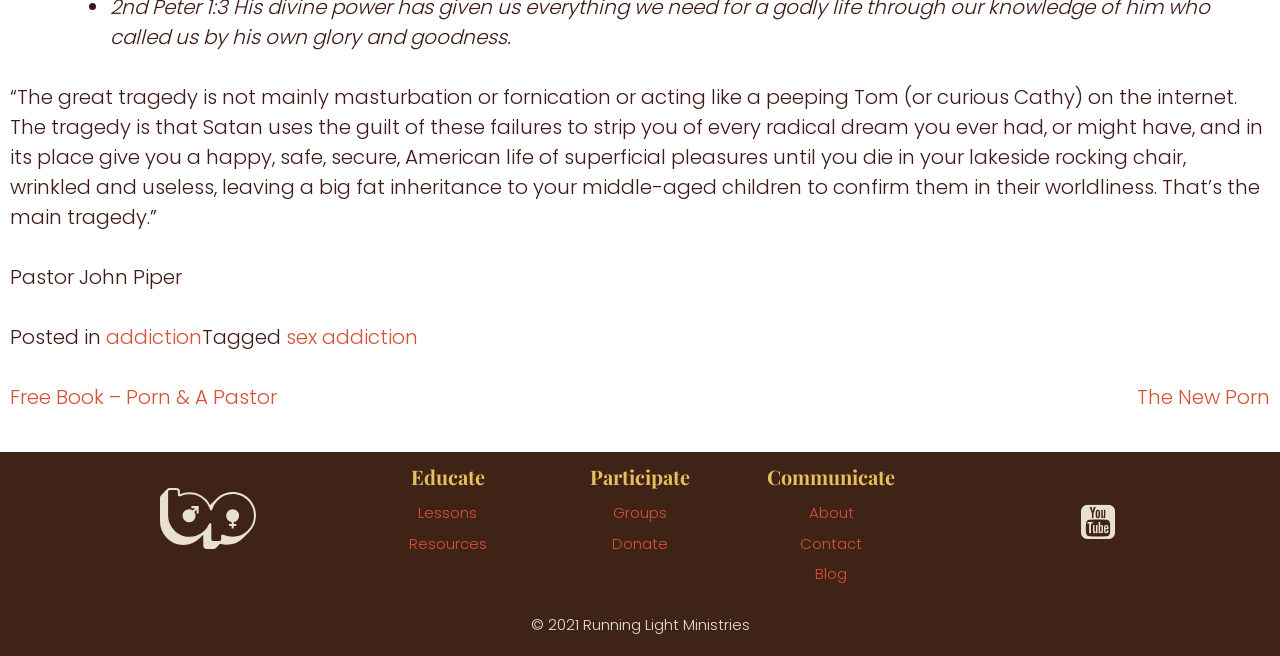Identify the coordinates of the bounding box for the element that must be clicked to accomplish the instruction: "Learn more about Educate".

[0.275, 0.705, 0.425, 0.75]